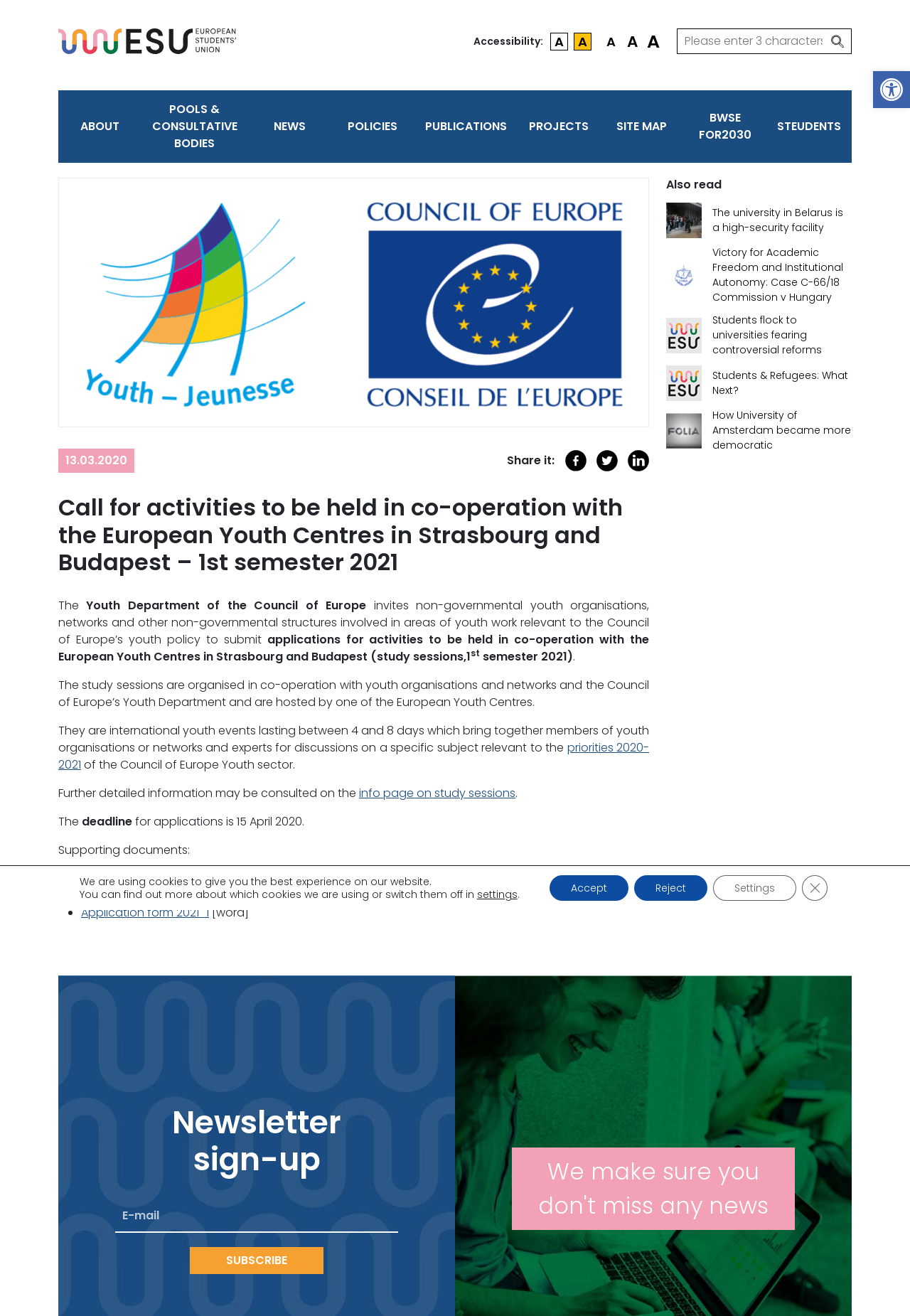Determine the bounding box coordinates of the UI element that matches the following description: "Accept". The coordinates should be four float numbers between 0 and 1 in the format [left, top, right, bottom].

[0.604, 0.665, 0.691, 0.684]